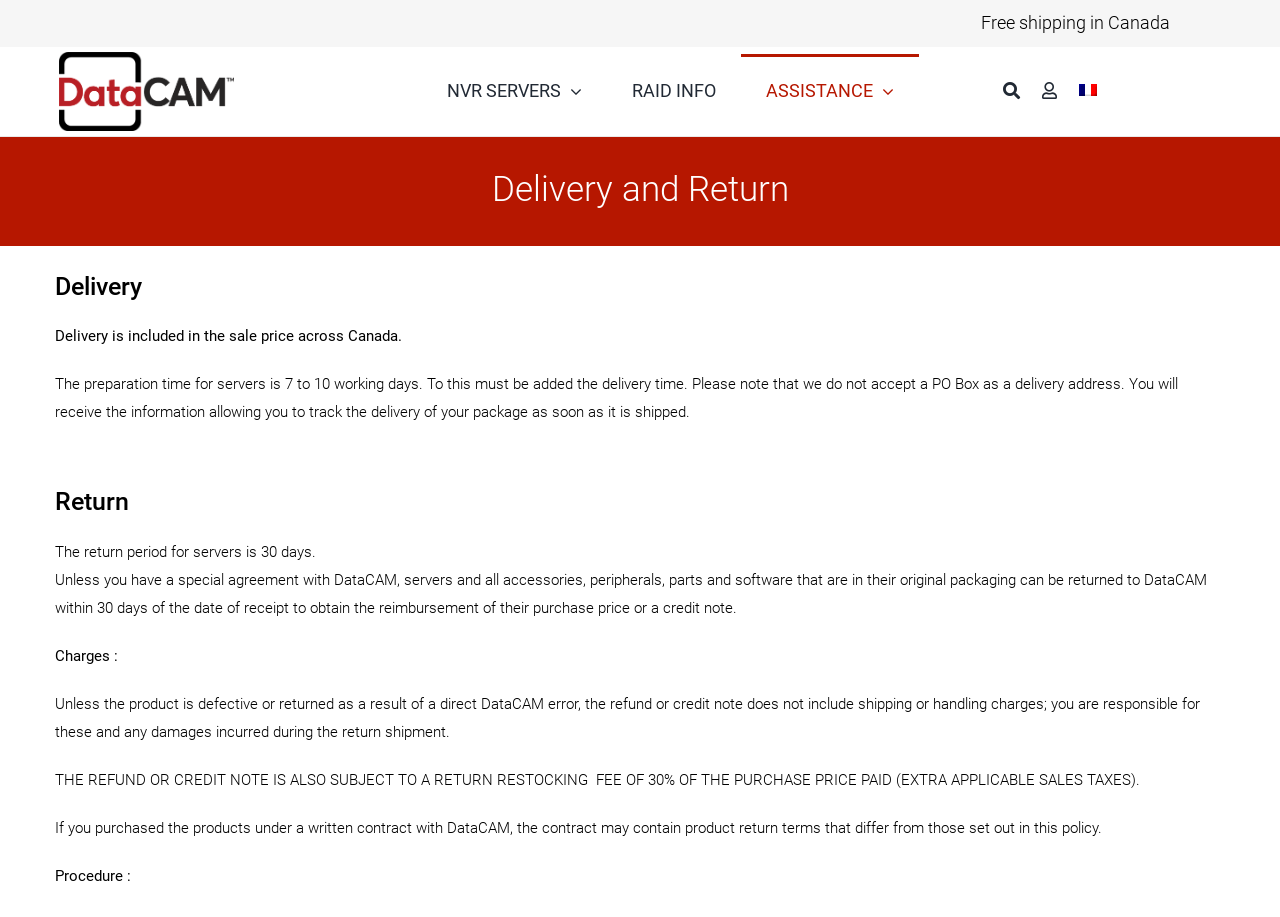Find the primary header on the webpage and provide its text.

Delivery and Return